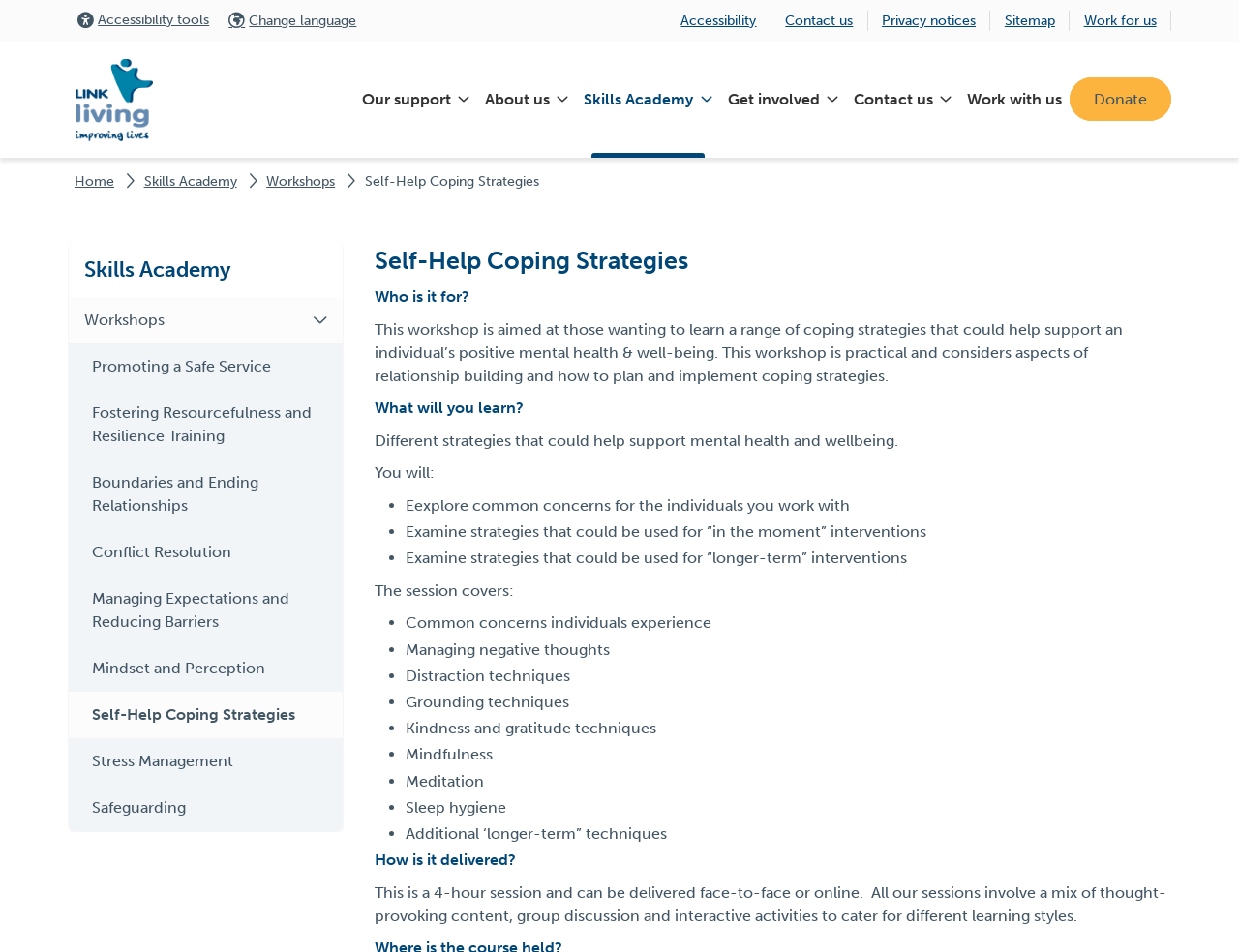Determine the bounding box coordinates of the clickable element necessary to fulfill the instruction: "View Self-Help Coping Strategies". Provide the coordinates as four float numbers within the 0 to 1 range, i.e., [left, top, right, bottom].

[0.294, 0.182, 0.435, 0.199]